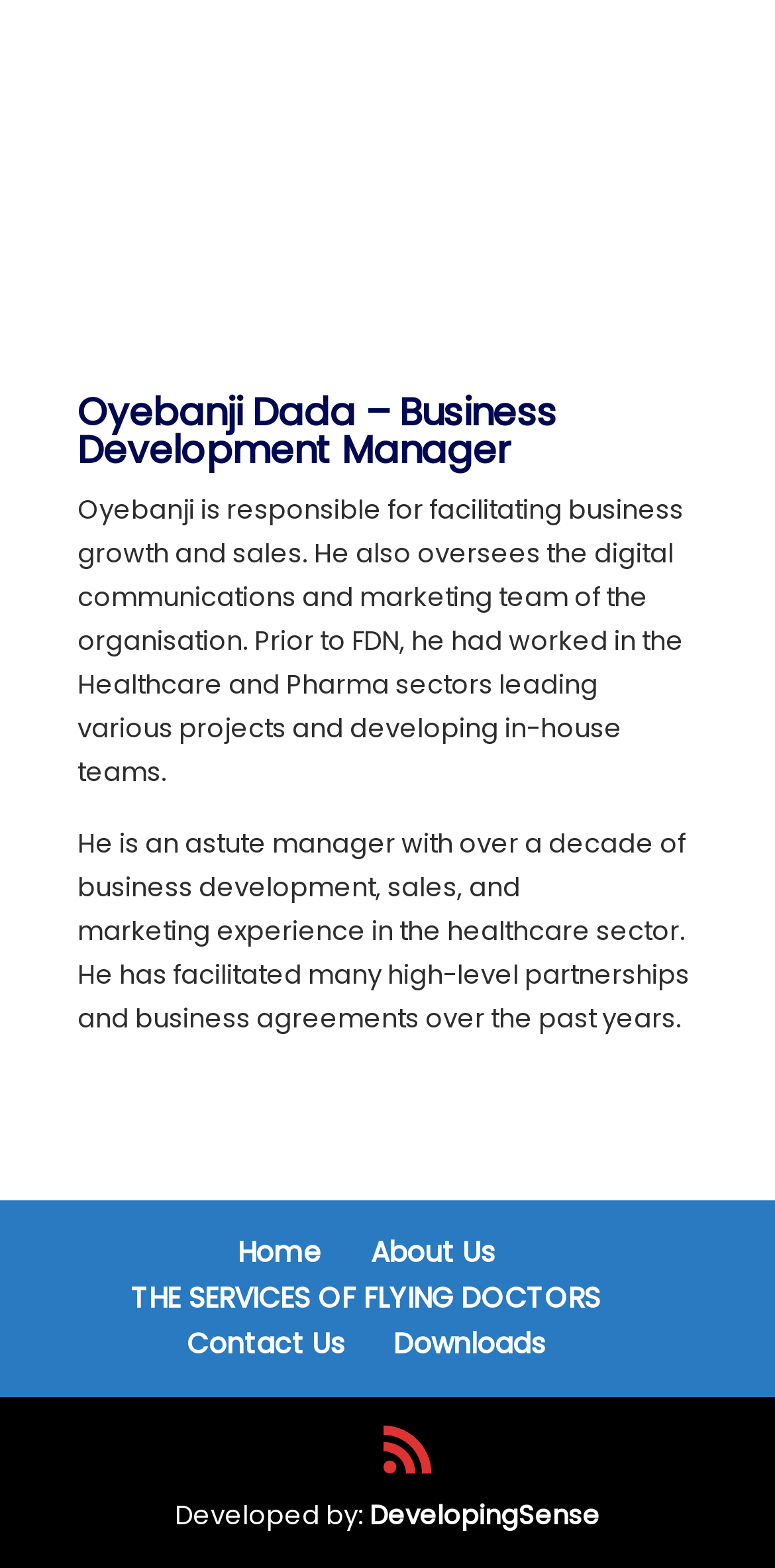From the webpage screenshot, predict the bounding box of the UI element that matches this description: "Contact Us".

[0.241, 0.844, 0.444, 0.87]